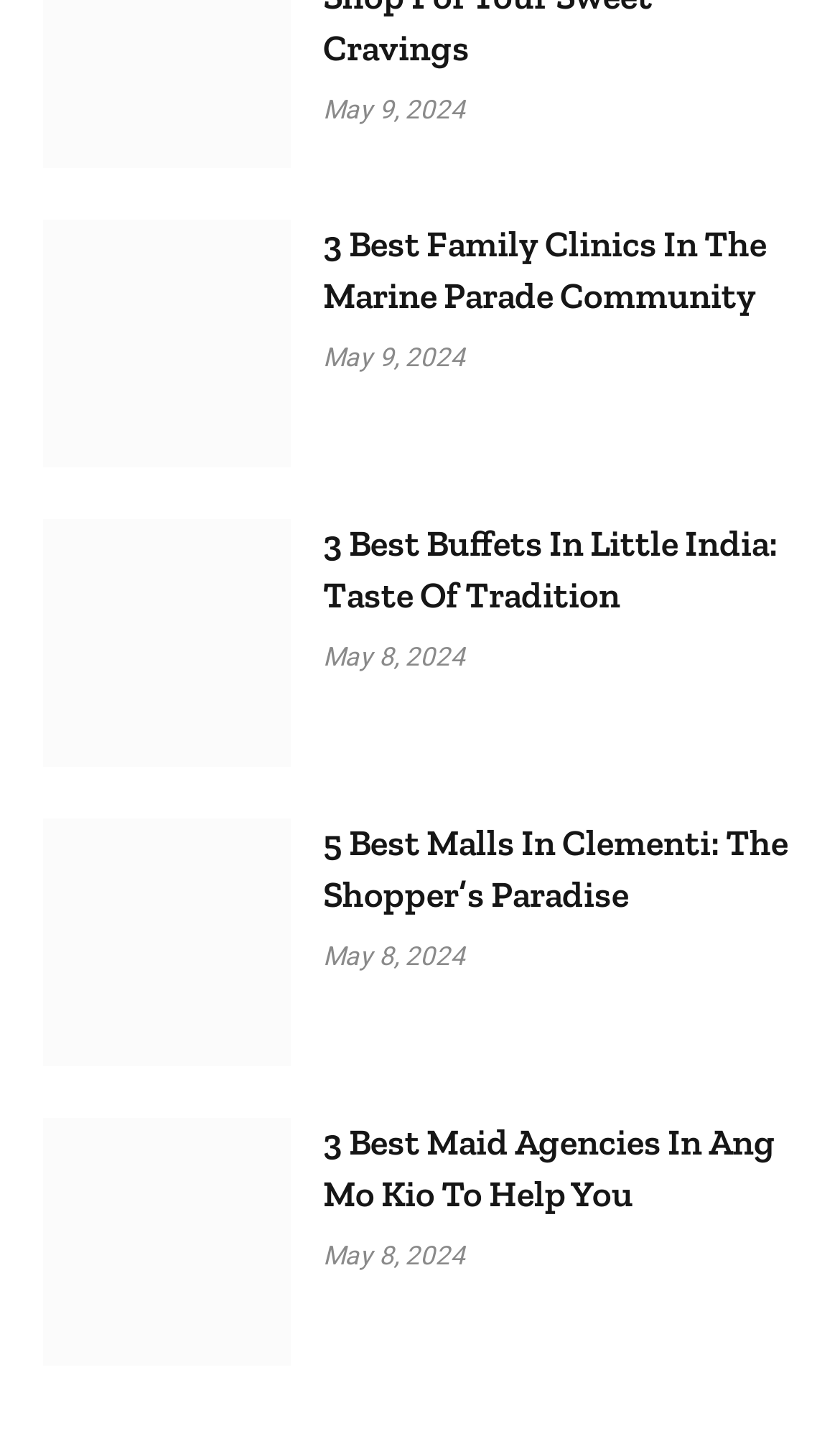How many links are on this page?
Using the visual information from the image, give a one-word or short-phrase answer.

10